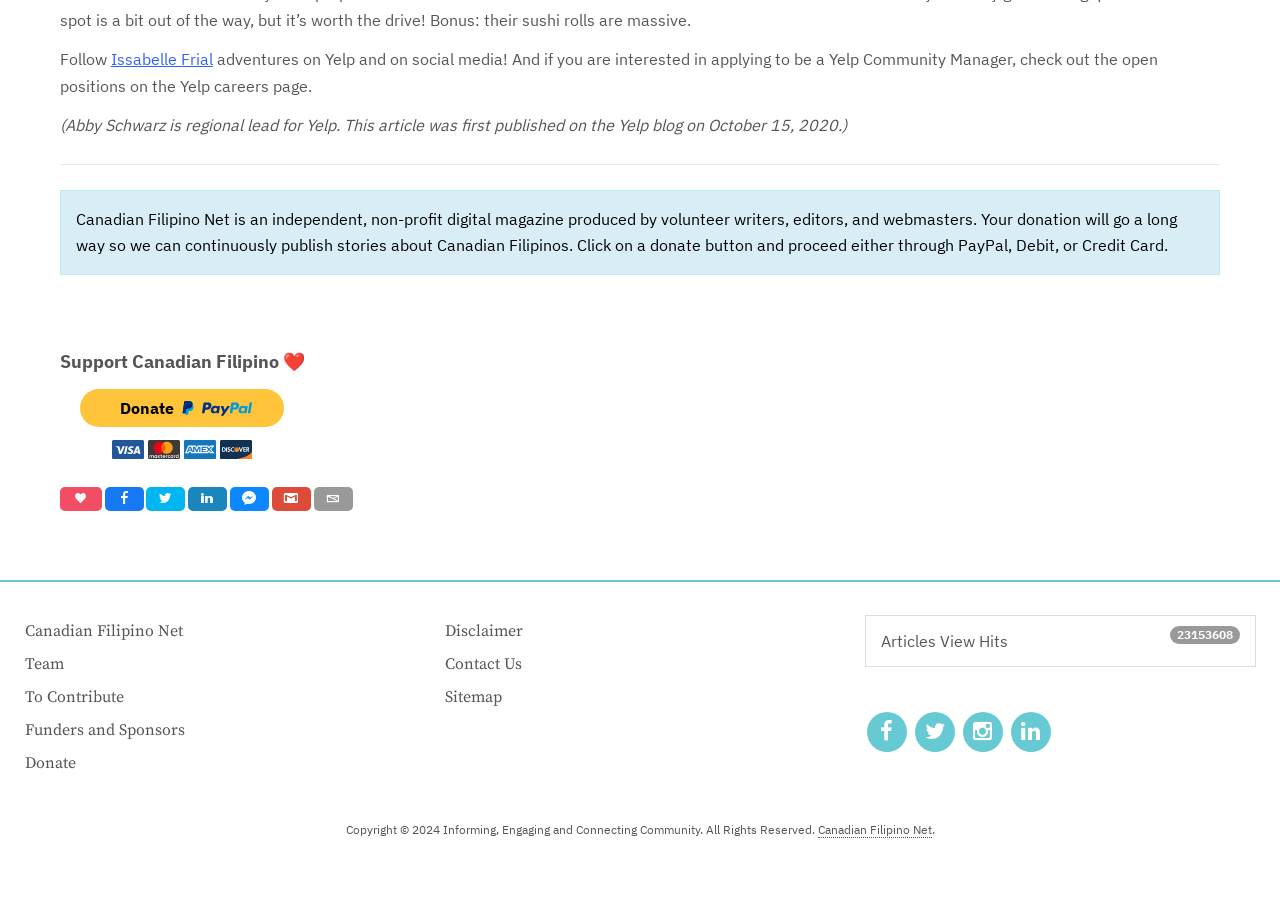What is the name of the independent, non-profit digital magazine?
Carefully analyze the image and provide a thorough answer to the question.

I found the answer by reading the text 'Canadian Filipino Net is an independent, non-profit digital magazine produced by volunteer writers, editors, and webmasters.' which is located at the top of the webpage.